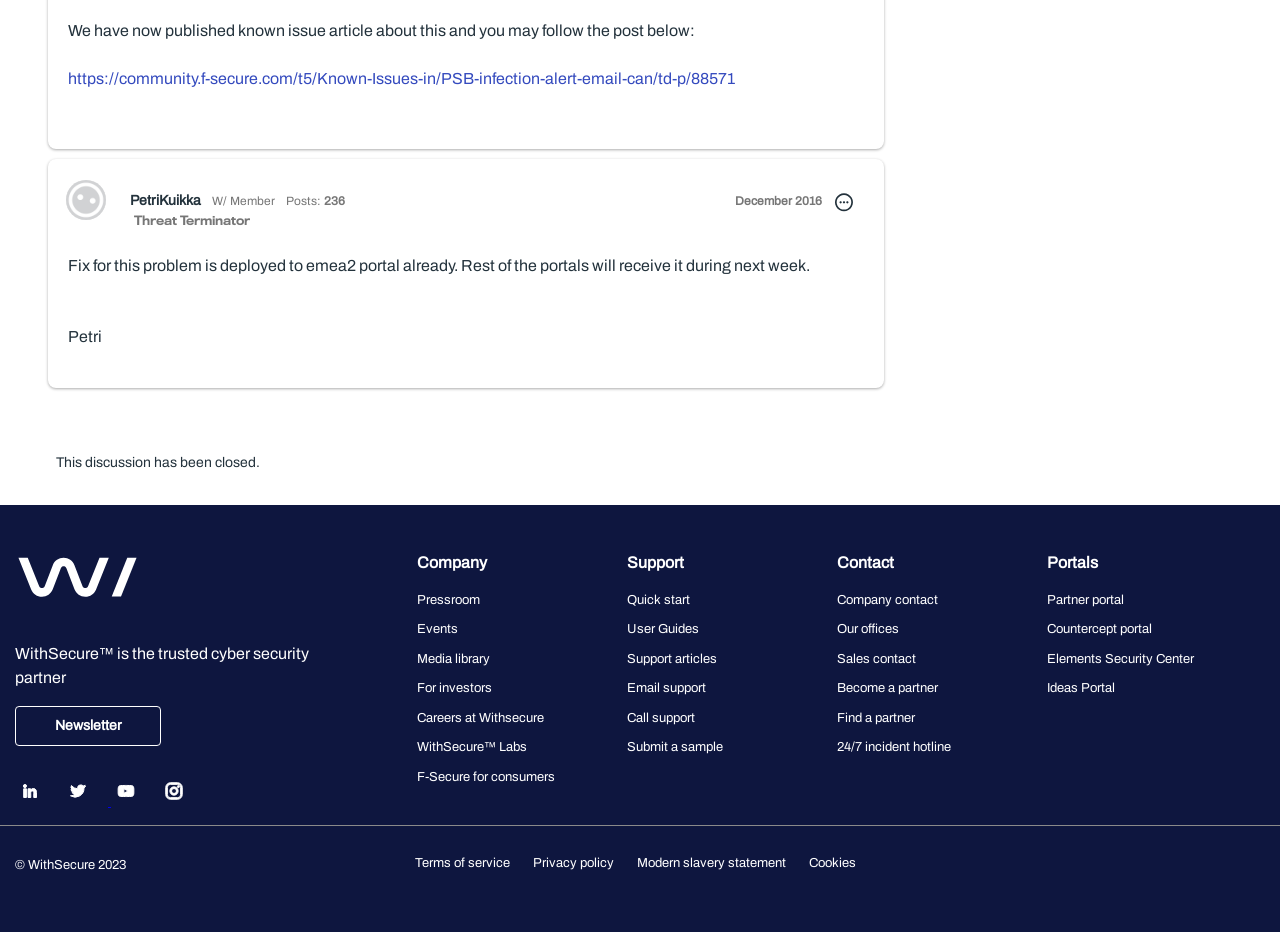Locate the bounding box coordinates of the area to click to fulfill this instruction: "Select the type of contact". The bounding box should be presented as four float numbers between 0 and 1, in the order [left, top, right, bottom].

None